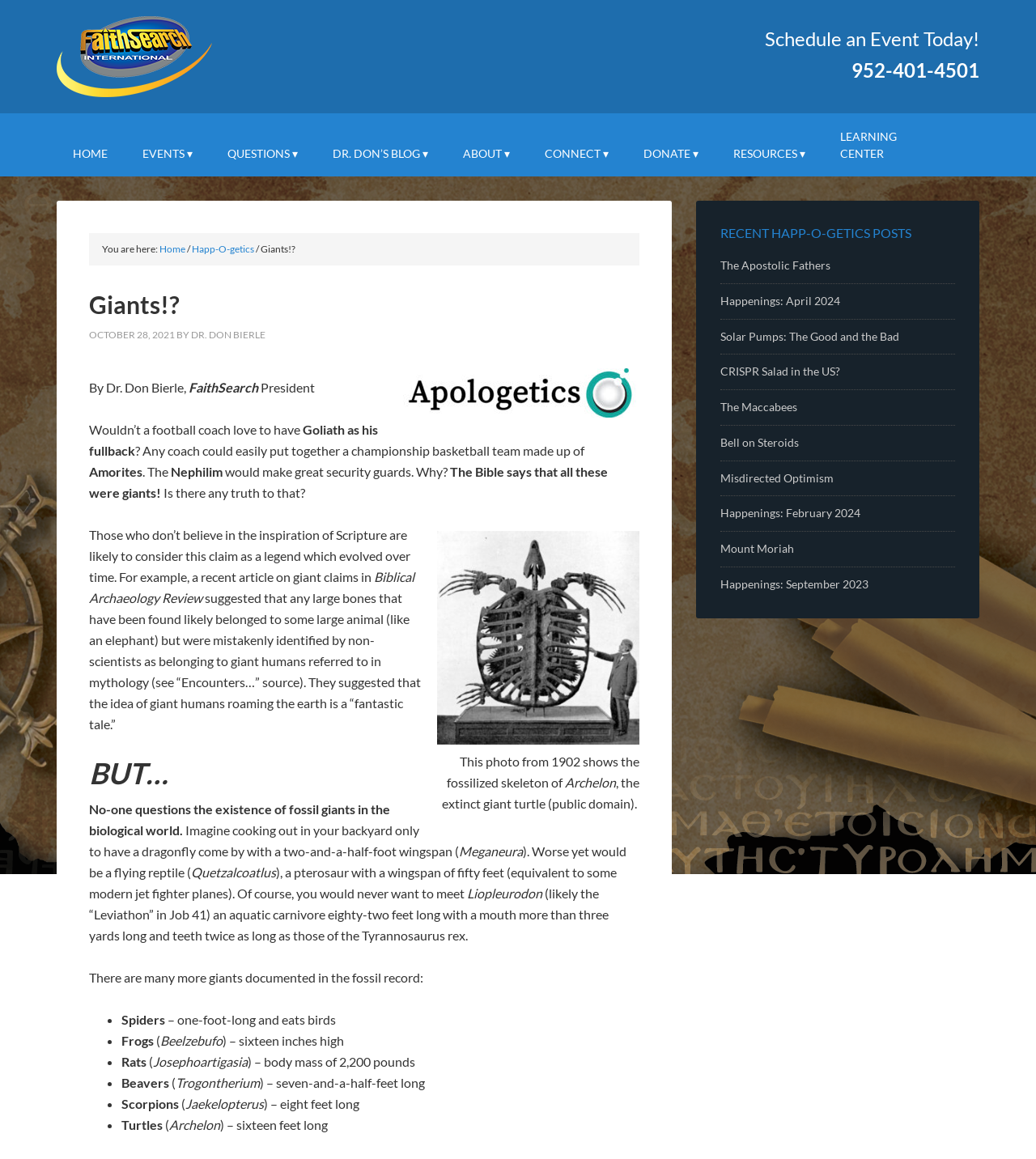What is the title of the current webpage?
Based on the content of the image, thoroughly explain and answer the question.

The title of the current webpage is 'Giants!?' which can be found in the header section of the webpage.